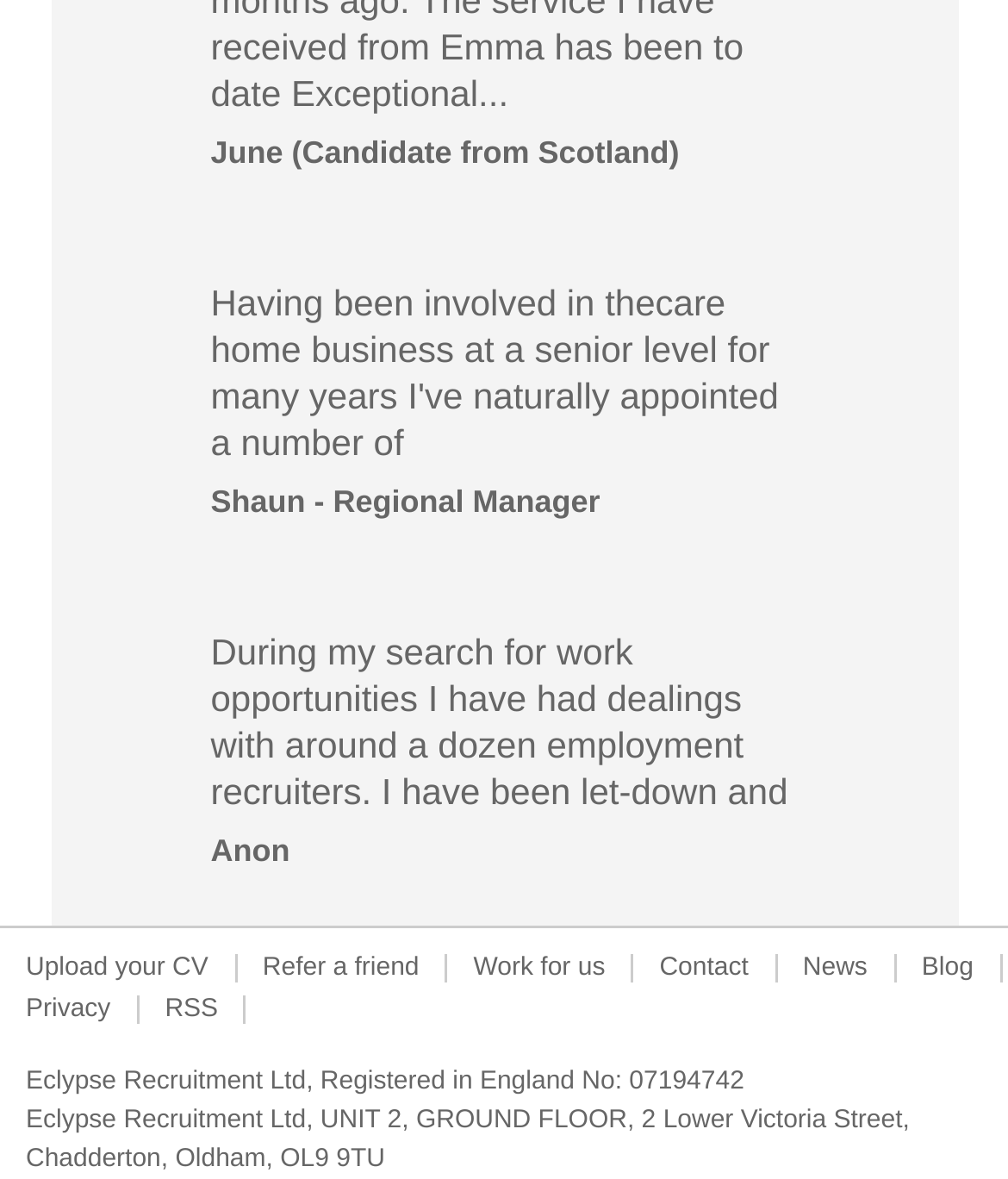Please identify the bounding box coordinates of the element that needs to be clicked to execute the following command: "Refer a friend". Provide the bounding box using four float numbers between 0 and 1, formatted as [left, top, right, bottom].

[0.235, 0.797, 0.442, 0.843]